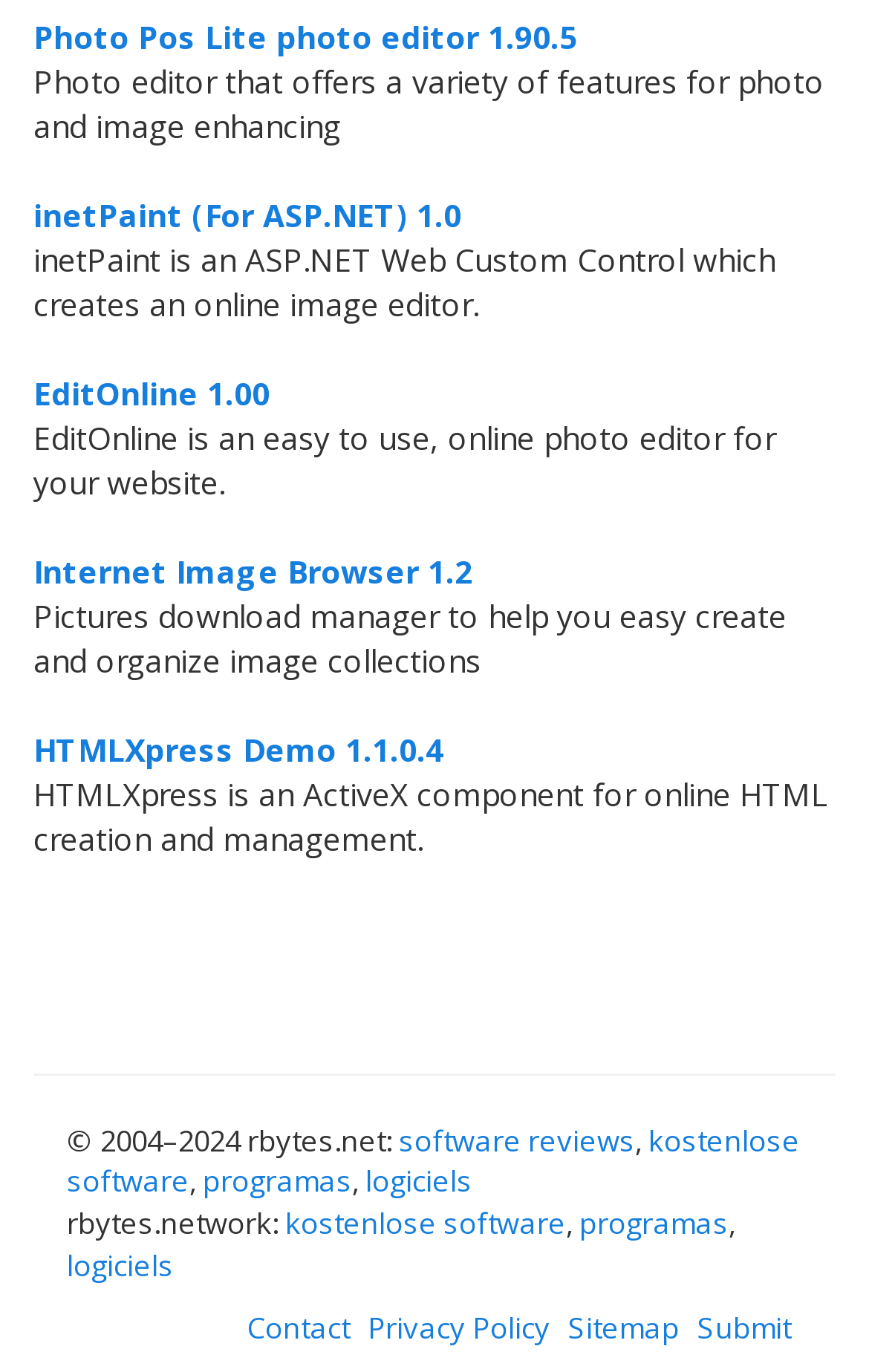Please identify the bounding box coordinates of the clickable area that will fulfill the following instruction: "Check software reviews". The coordinates should be in the format of four float numbers between 0 and 1, i.e., [left, top, right, bottom].

[0.459, 0.816, 0.731, 0.846]